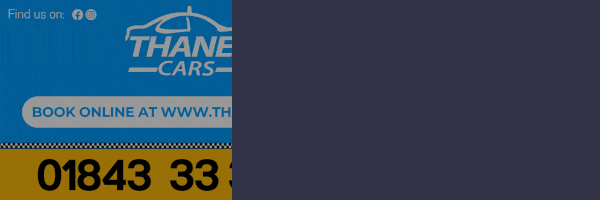Provide a one-word or short-phrase response to the question:
What is the color of the logo's lettering?

Bold white